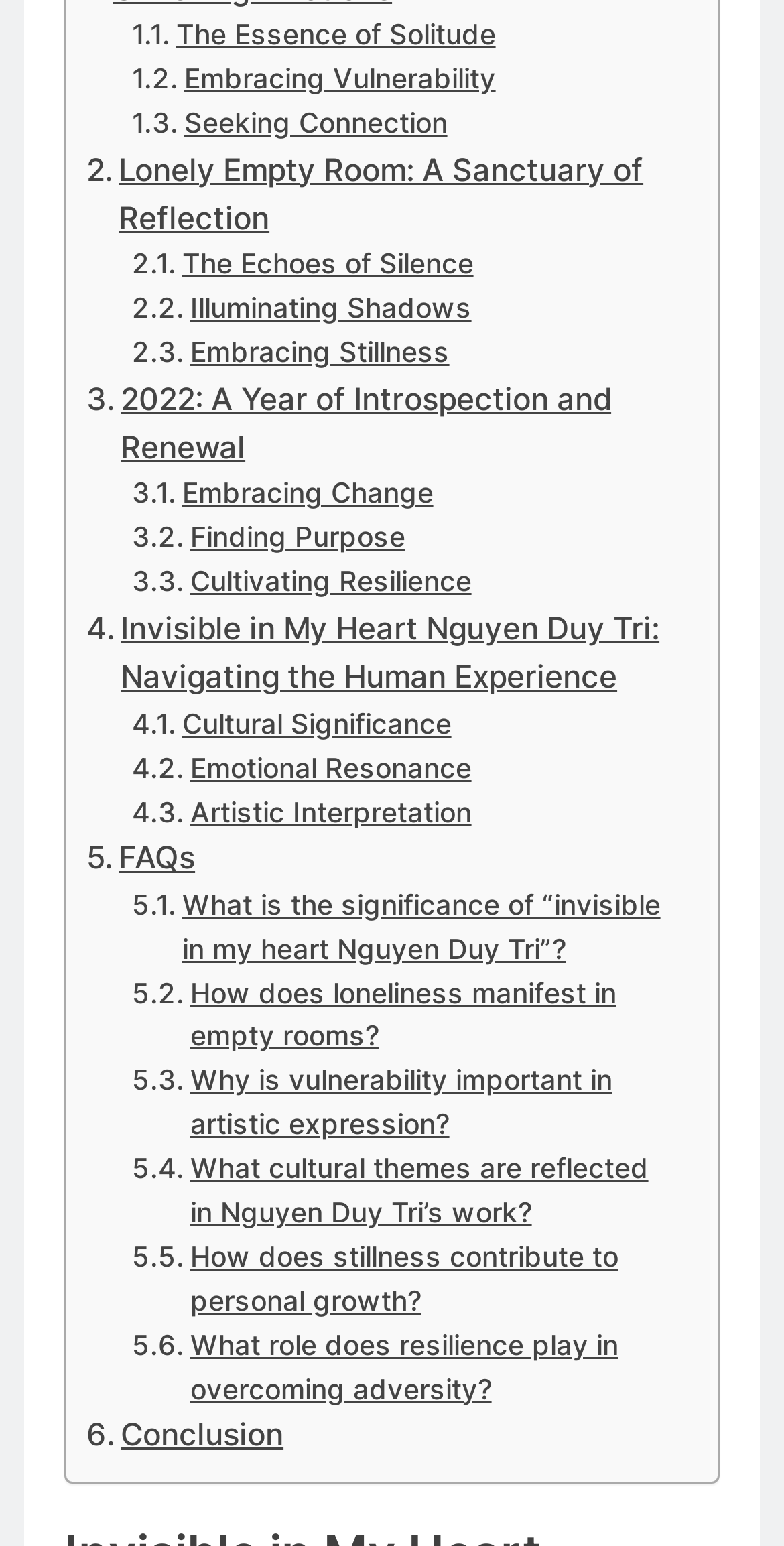Point out the bounding box coordinates of the section to click in order to follow this instruction: "Explore 'Cultivating Resilience'".

[0.169, 0.363, 0.601, 0.392]